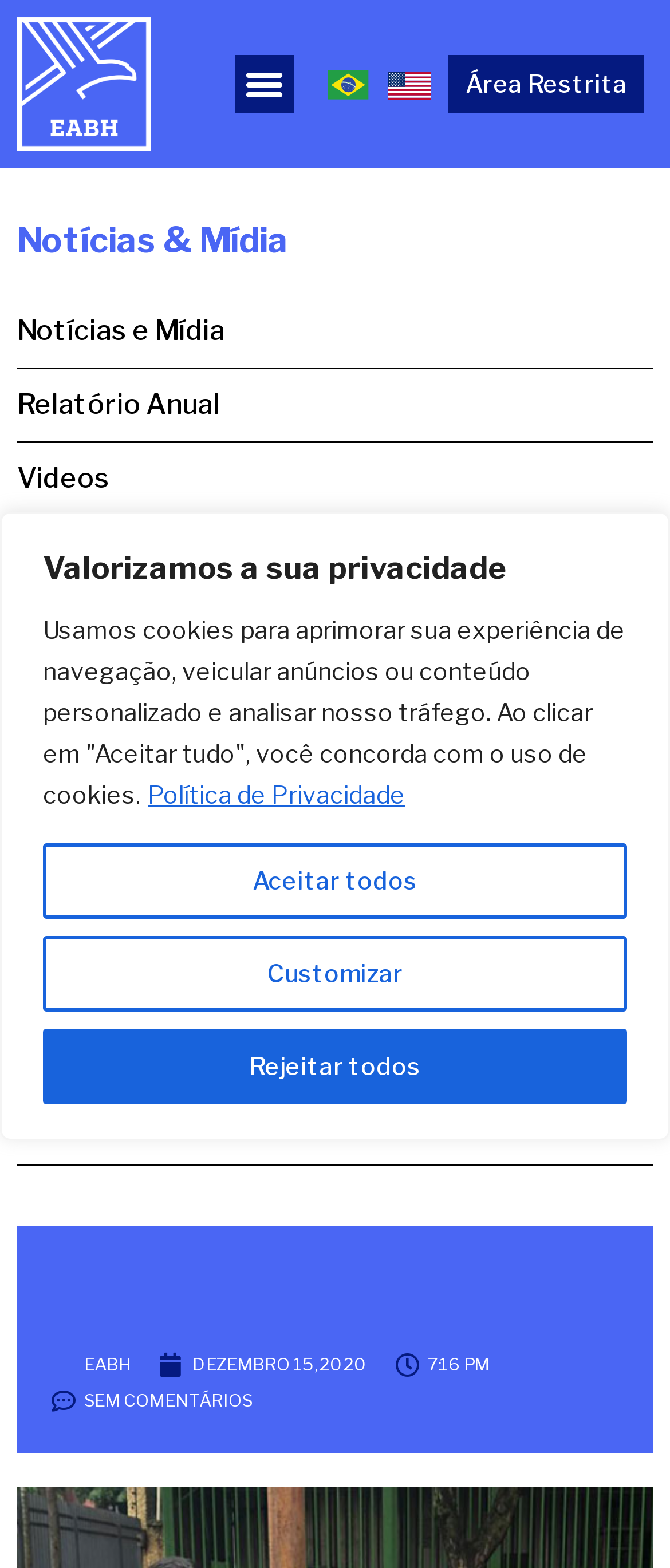What is the purpose of the 'Categorias' combobox?
Based on the image, respond with a single word or phrase.

Filtering posts